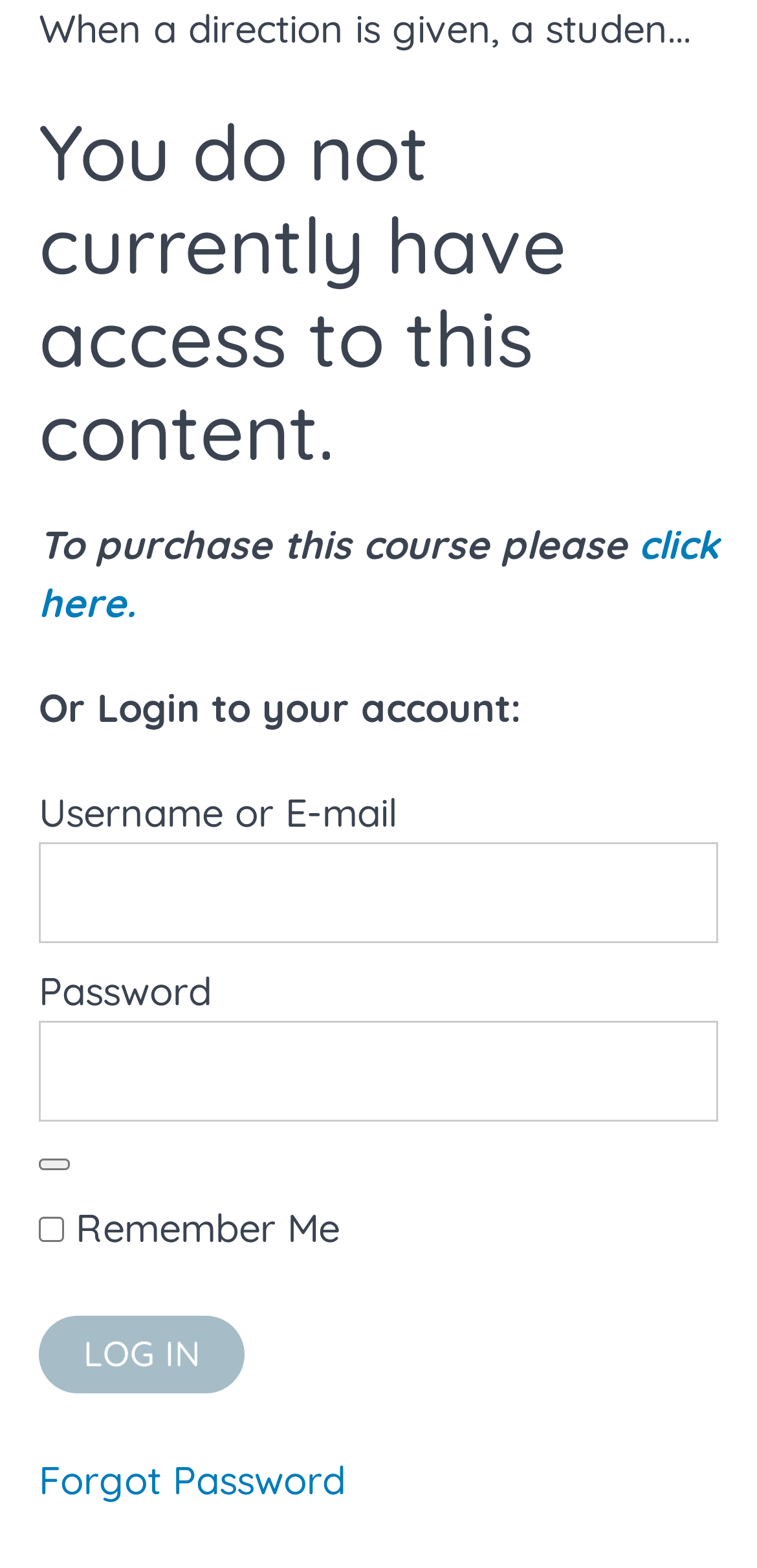Give a concise answer using one word or a phrase to the following question:
How many input fields are there in the login form?

2